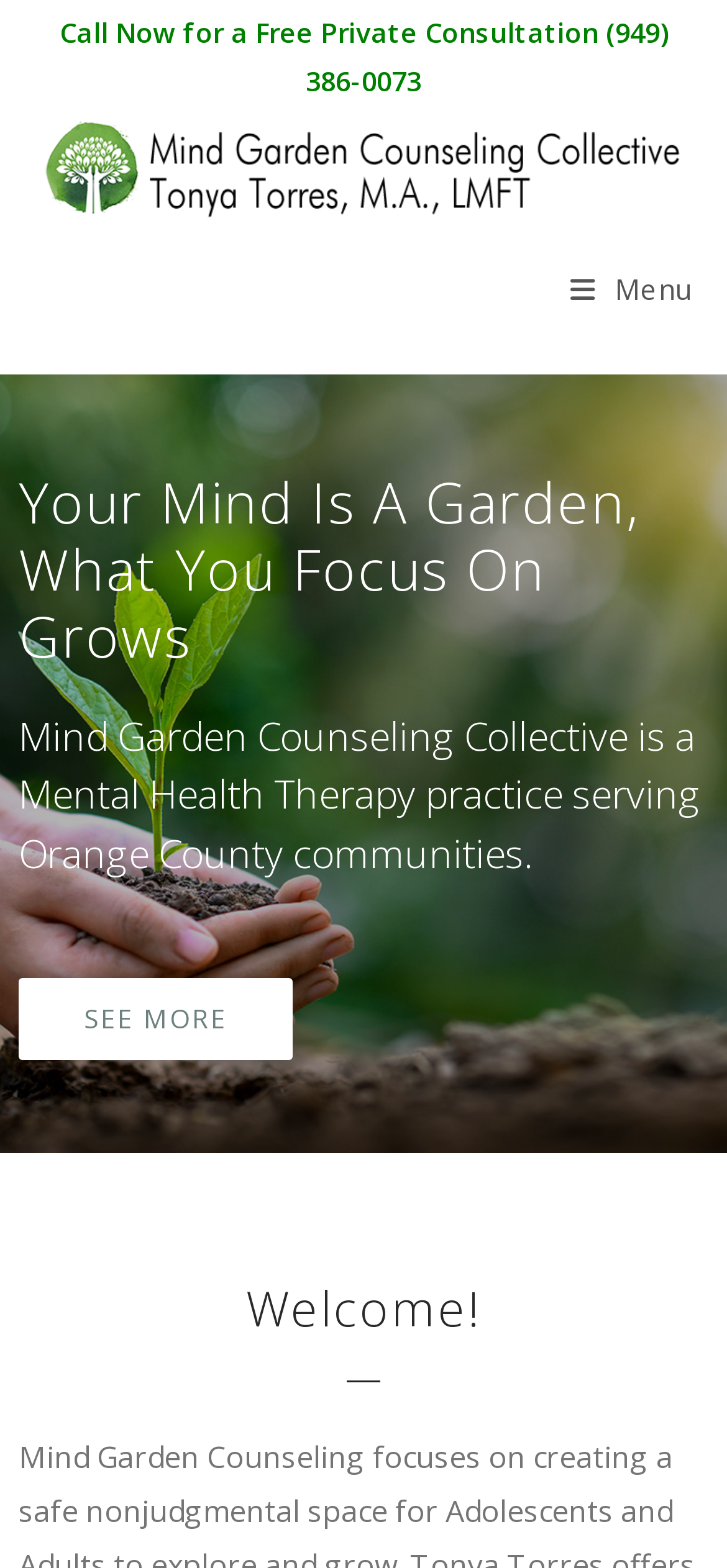Predict the bounding box for the UI component with the following description: "alt="Mind Garden Counseling"".

[0.05, 0.092, 0.947, 0.118]